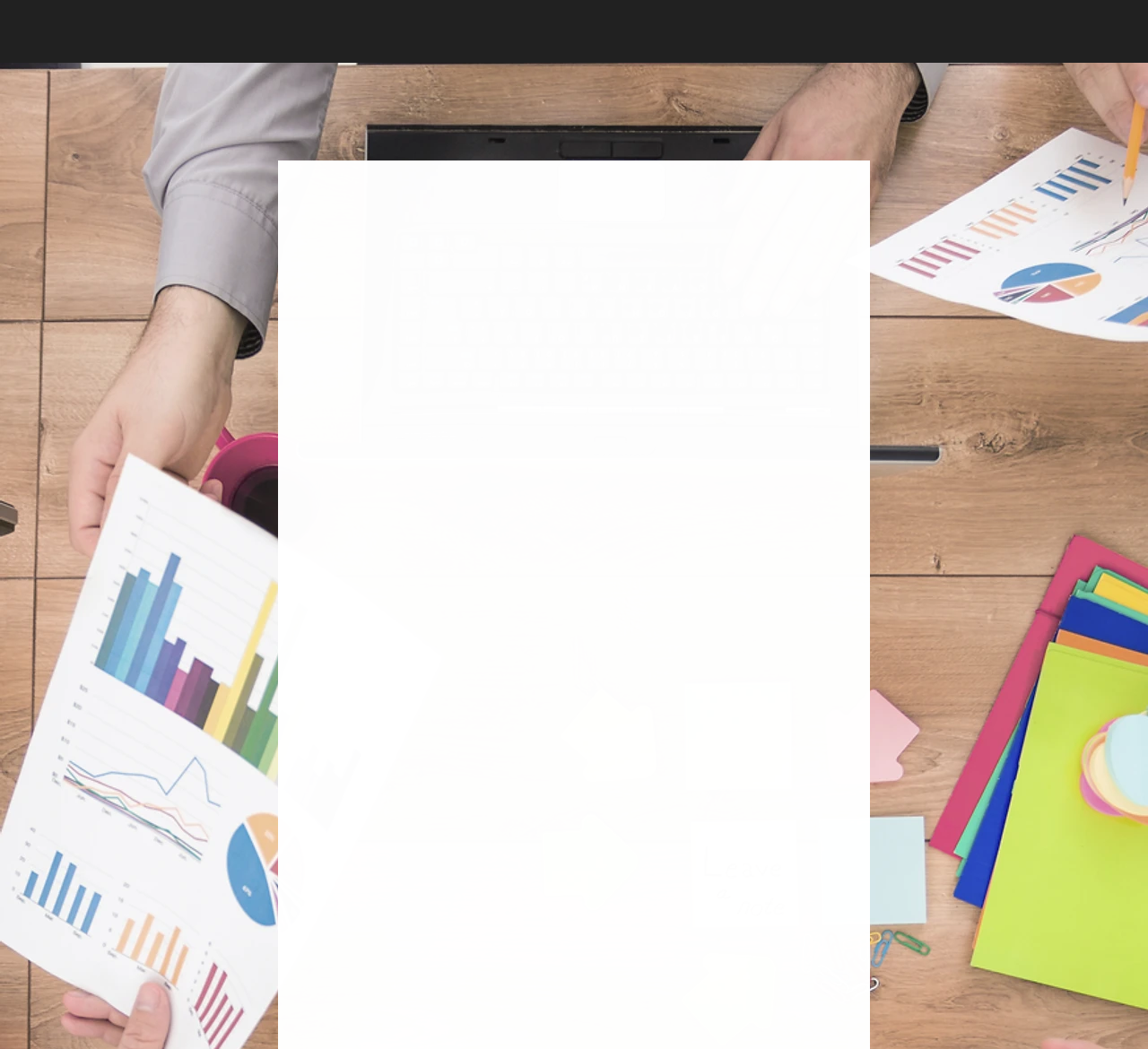Identify the bounding box coordinates of the element that should be clicked to fulfill this task: "Go back to the previous page". The coordinates should be provided as four float numbers between 0 and 1, i.e., [left, top, right, bottom].

[0.323, 0.2, 0.391, 0.243]